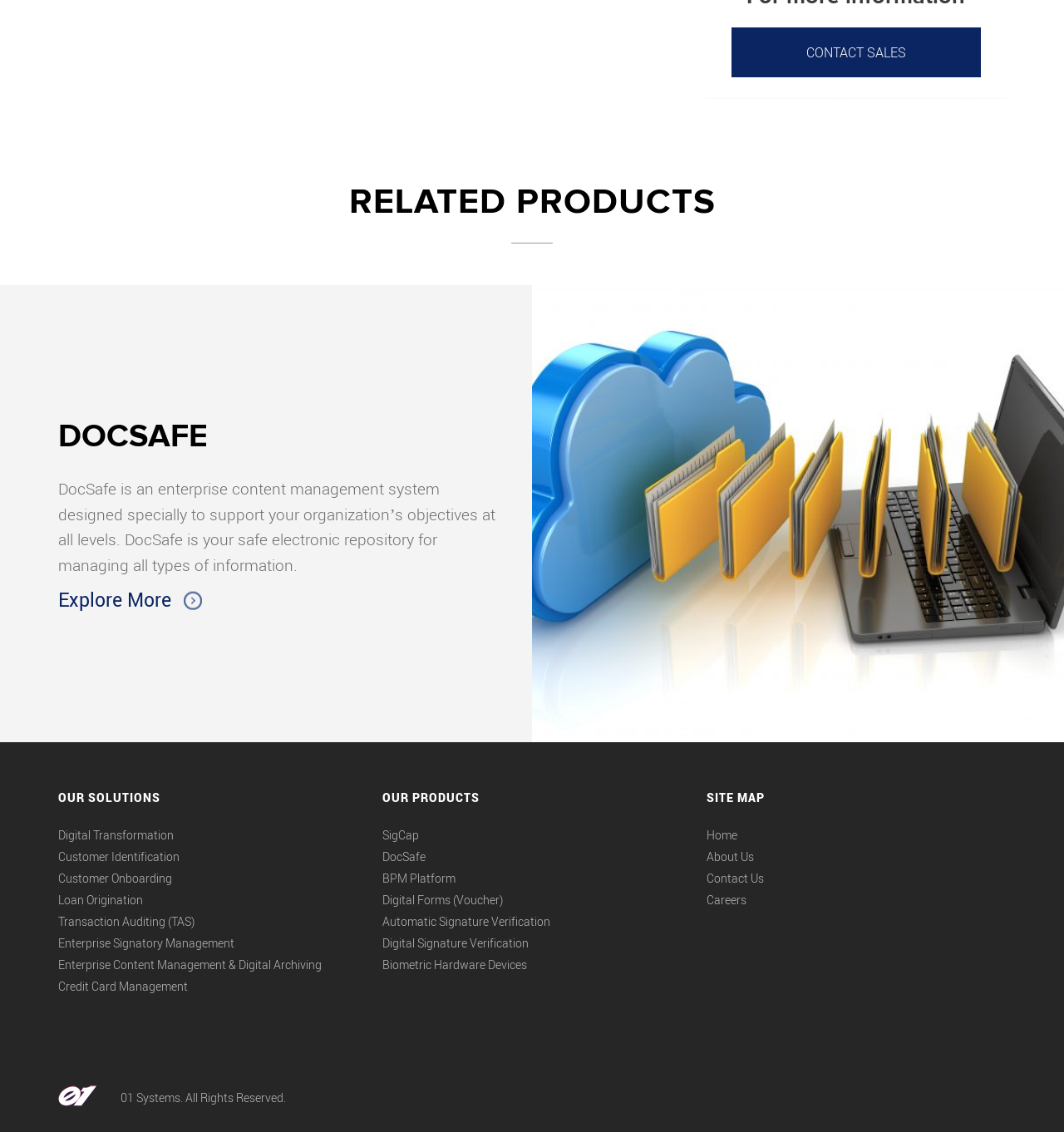Please answer the following question using a single word or phrase: 
What is the name of the company?

01 Systems